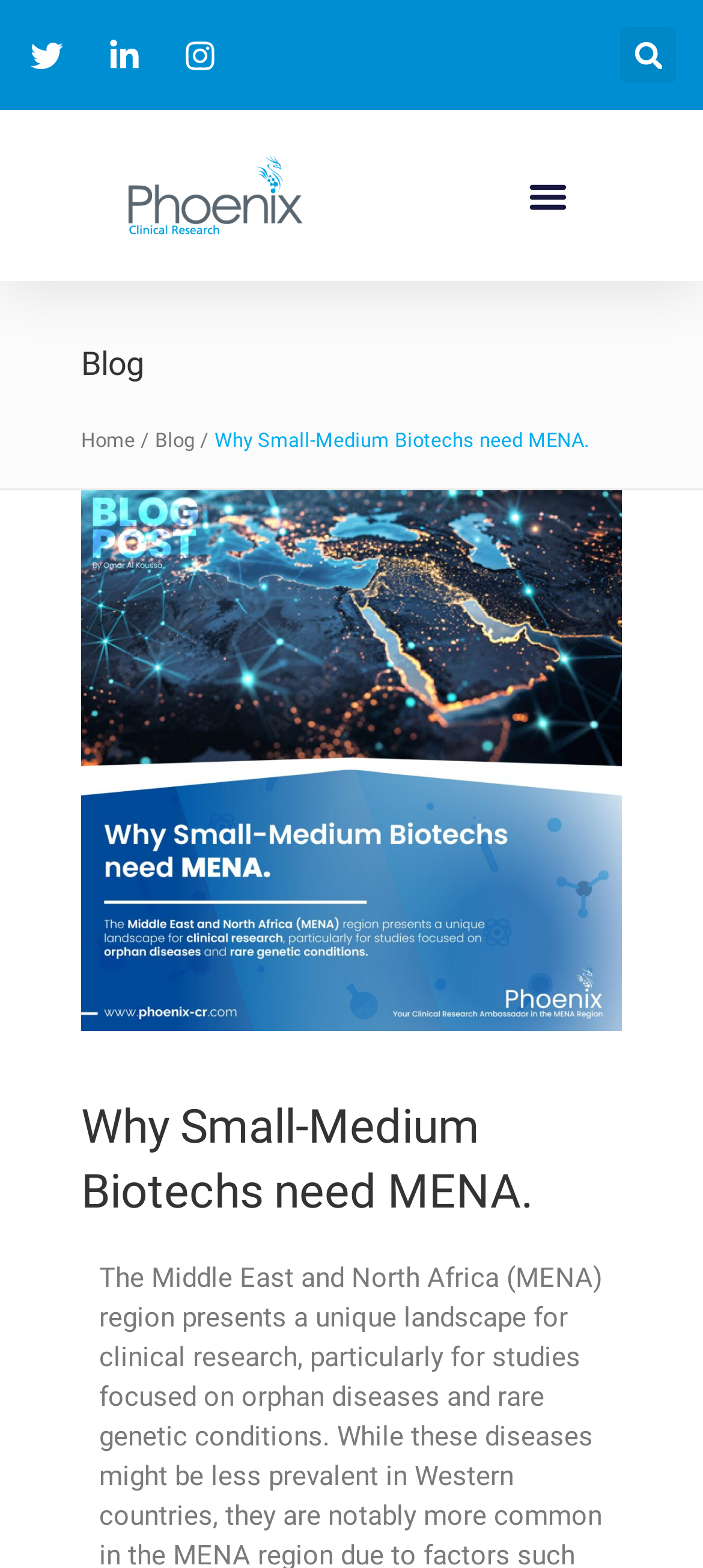How many links are there in the top navigation bar?
Please use the image to provide a one-word or short phrase answer.

3